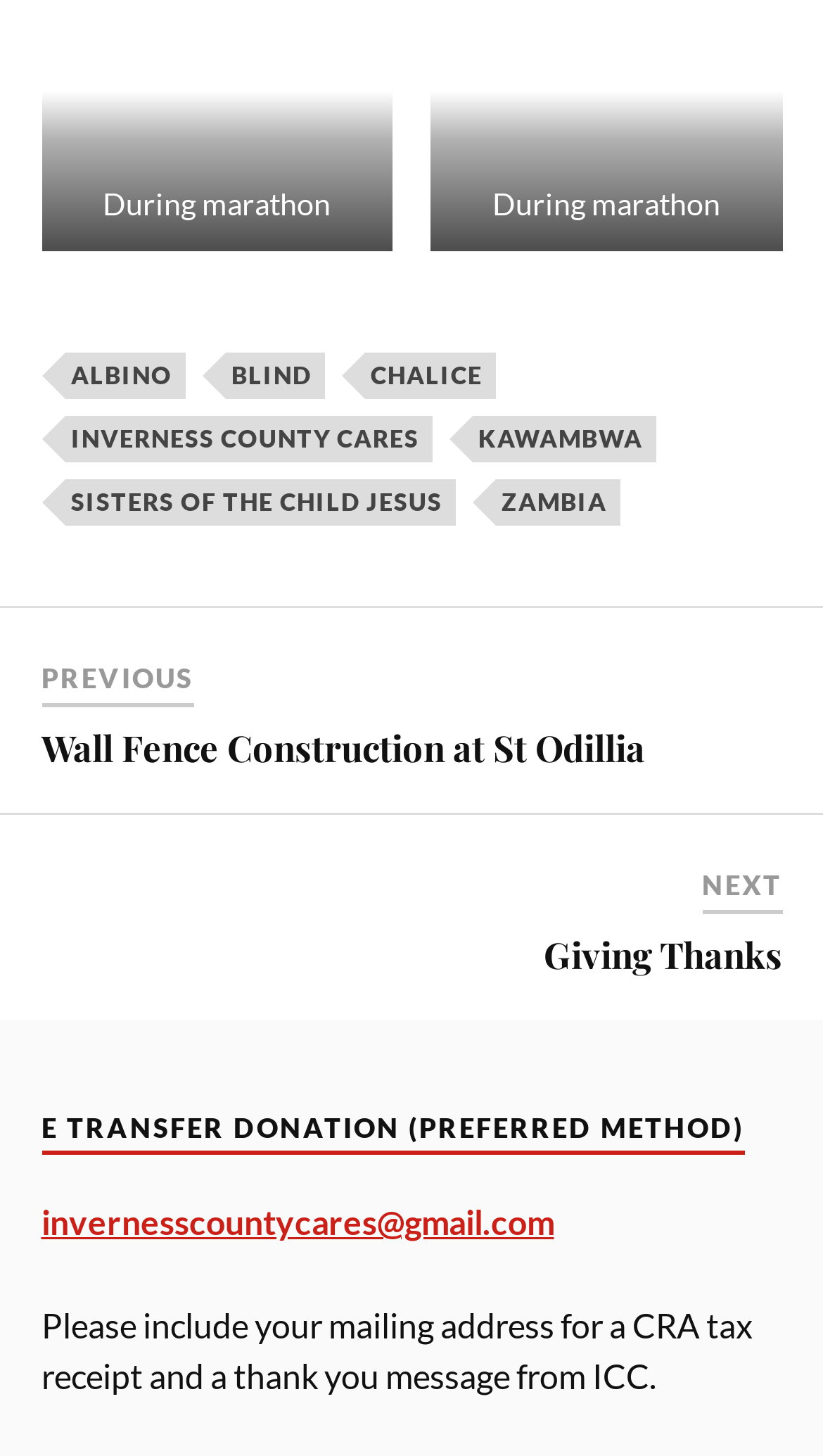Extract the bounding box coordinates for the UI element described by the text: "Giving Thanks". The coordinates should be in the form of [left, top, right, bottom] with values between 0 and 1.

[0.66, 0.64, 0.95, 0.671]